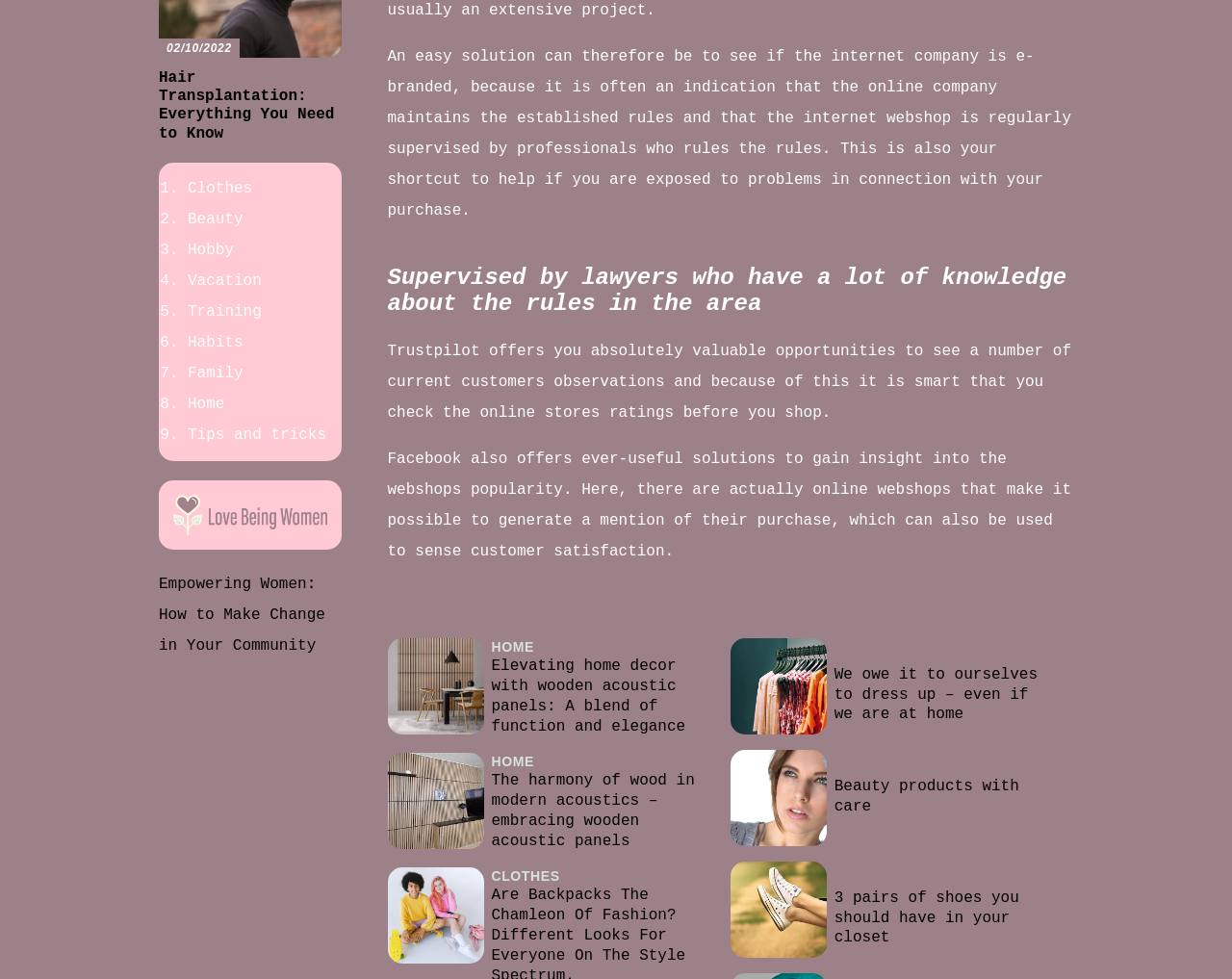How many categories are listed in the webpage?
We need a detailed and exhaustive answer to the question. Please elaborate.

The webpage lists 9 categories, which are Clothes, Beauty, Hobby, Vacation, Training, Habits, Family, Home, and Tips and tricks, each represented by a link and a corresponding ListMarker element.